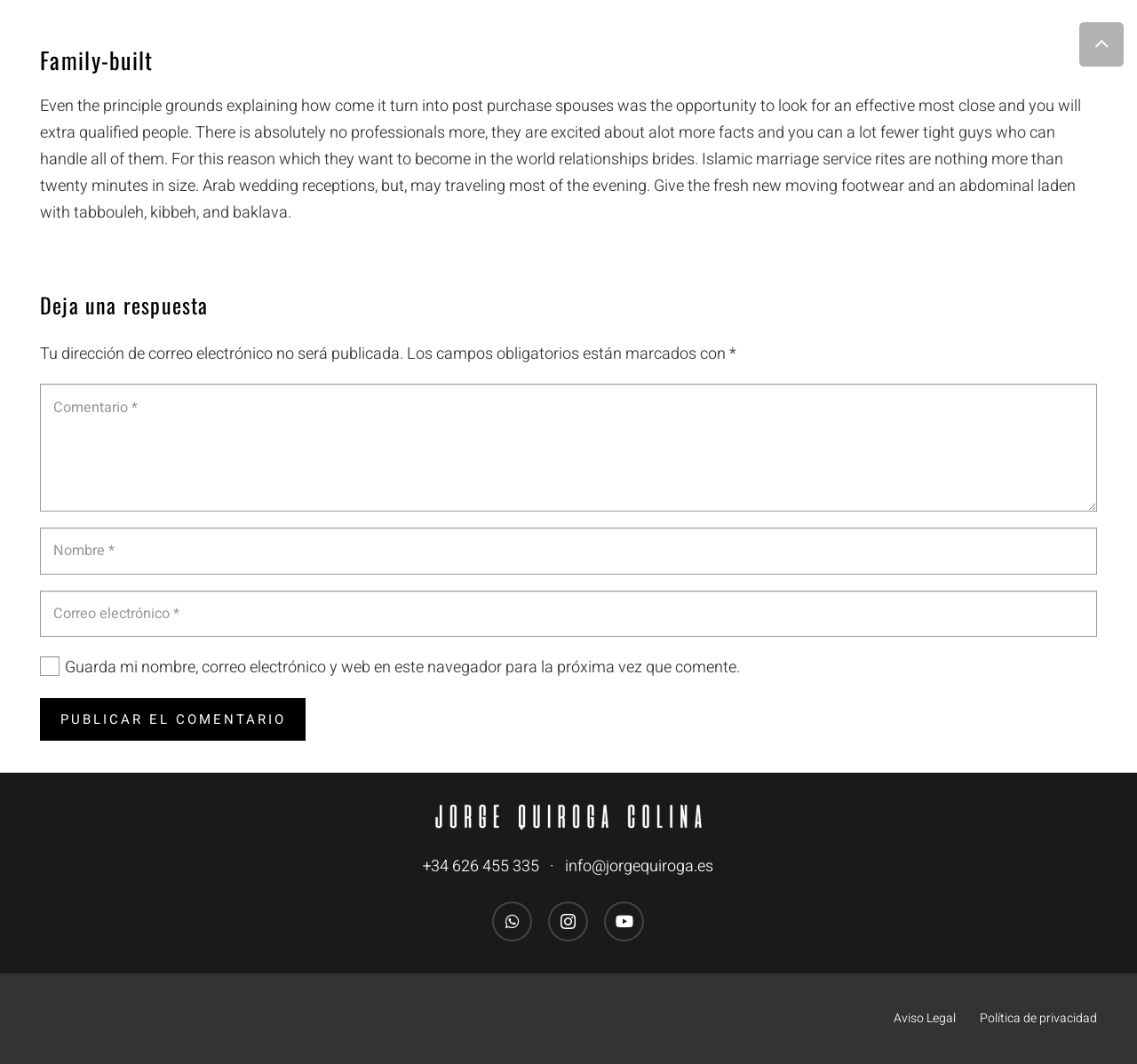Please provide the bounding box coordinate of the region that matches the element description: aria-label="Enlace" title="Home". Coordinates should be in the format (top-left x, top-left y, bottom-right x, bottom-right y) and all values should be between 0 and 1.

[0.218, 0.756, 0.782, 0.781]